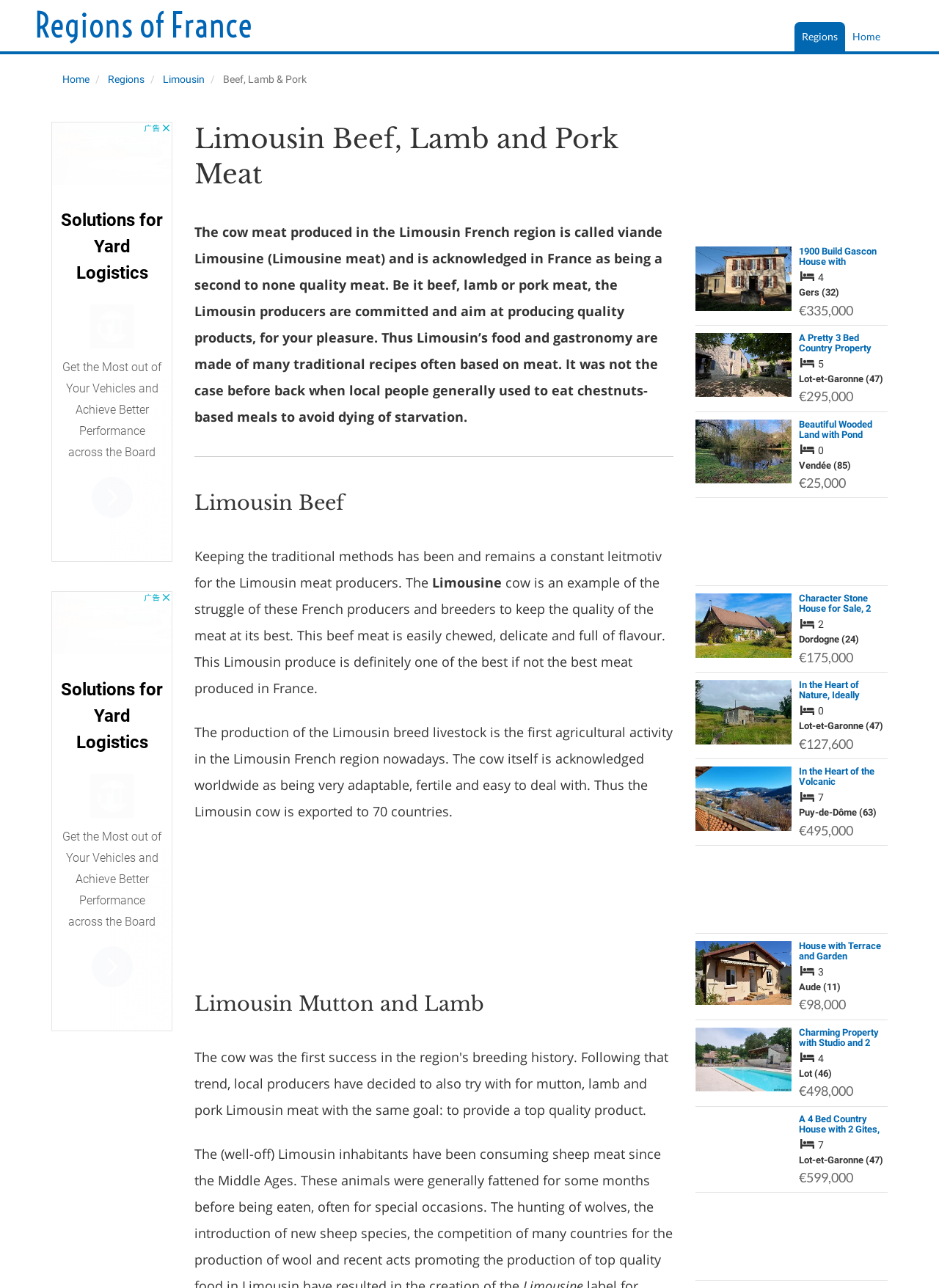Please determine the bounding box coordinates of the element to click in order to execute the following instruction: "Browse the 'Character Stone House for Sale, 2 Beds, Beautiful Garden. Peaceful Location. Dordogne' property". The coordinates should be four float numbers between 0 and 1, specified as [left, top, right, bottom].

[0.74, 0.481, 0.843, 0.49]